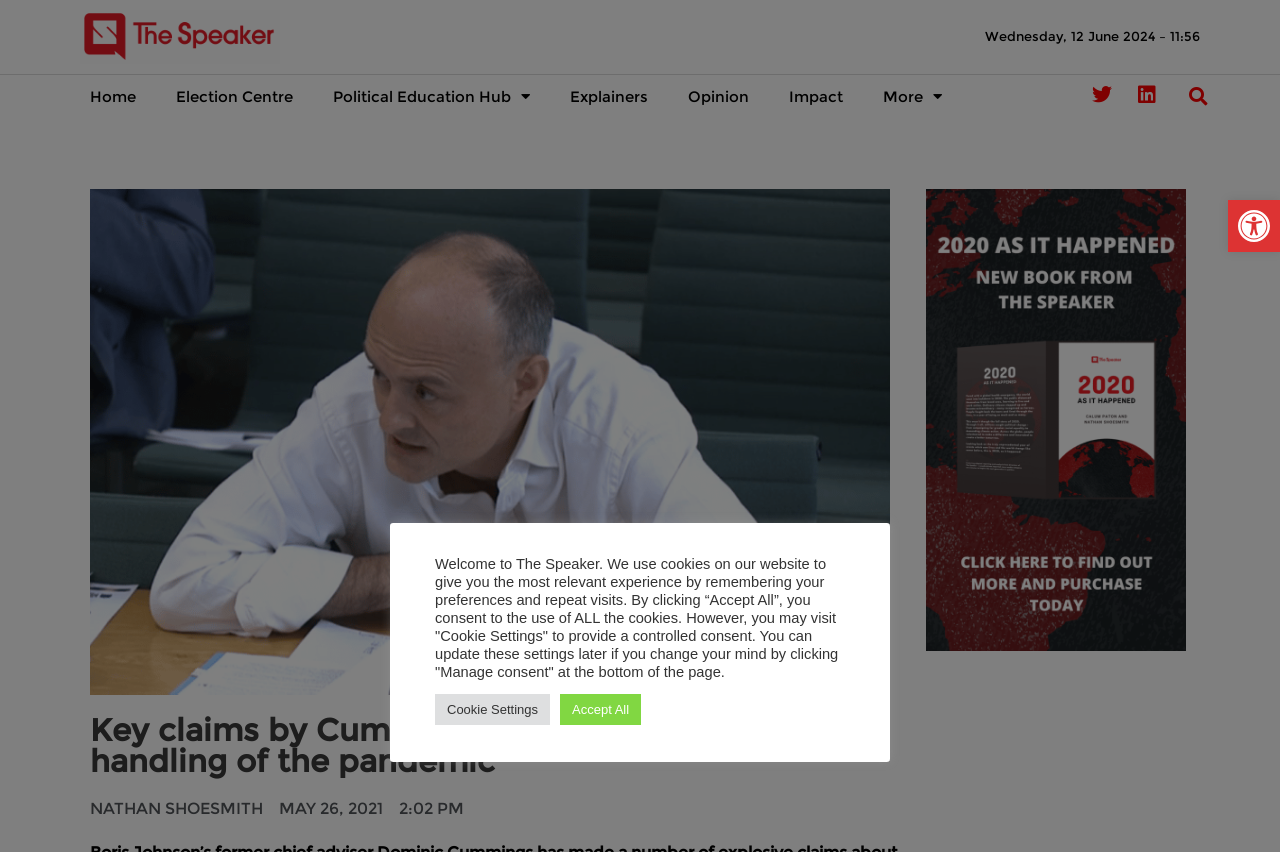What is the name of the publication?
Could you answer the question in a detailed manner, providing as much information as possible?

I determined the answer by looking at the top-left corner of the webpage, where I found the image and link with the text 'The Speaker'. This suggests that 'The Speaker' is the name of the publication or website.